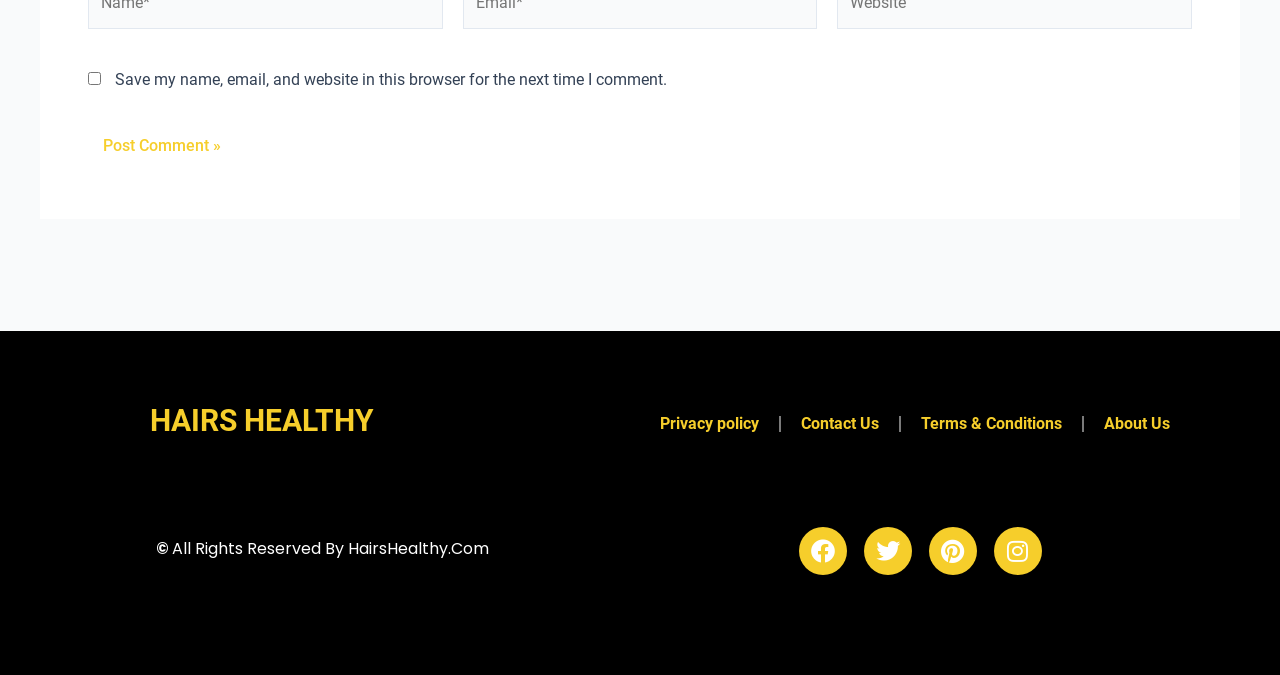What is the name of the website?
By examining the image, provide a one-word or phrase answer.

HairsHealthy